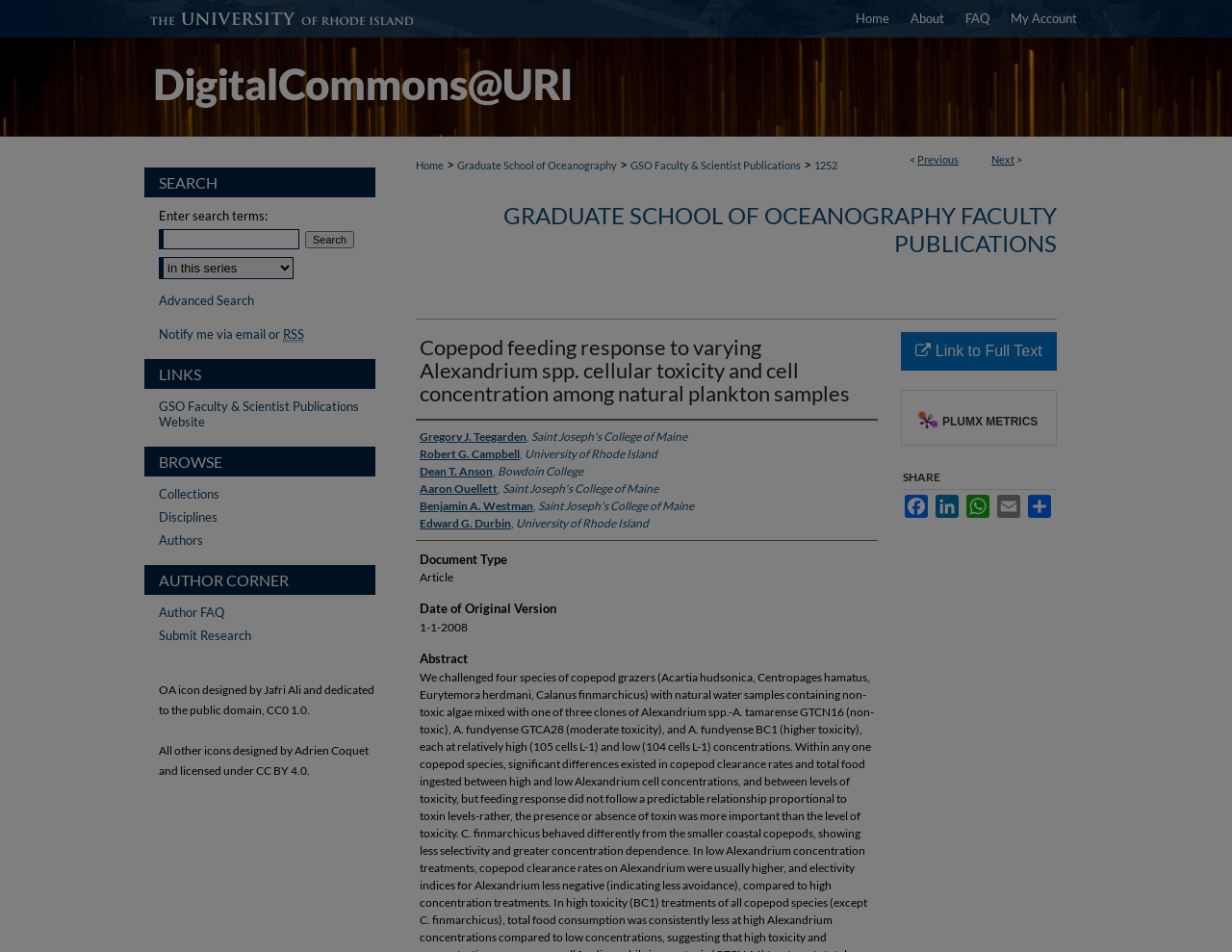What is the name of the publication?
Craft a detailed and extensive response to the question.

I found the answer by looking at the main heading of the webpage, which is 'Copepod feeding response to varying Alexandrium spp. cellular toxicity and cell concentration among natural plankton samples'. The question asks for the name of the publication, so I extracted the relevant part from the heading.